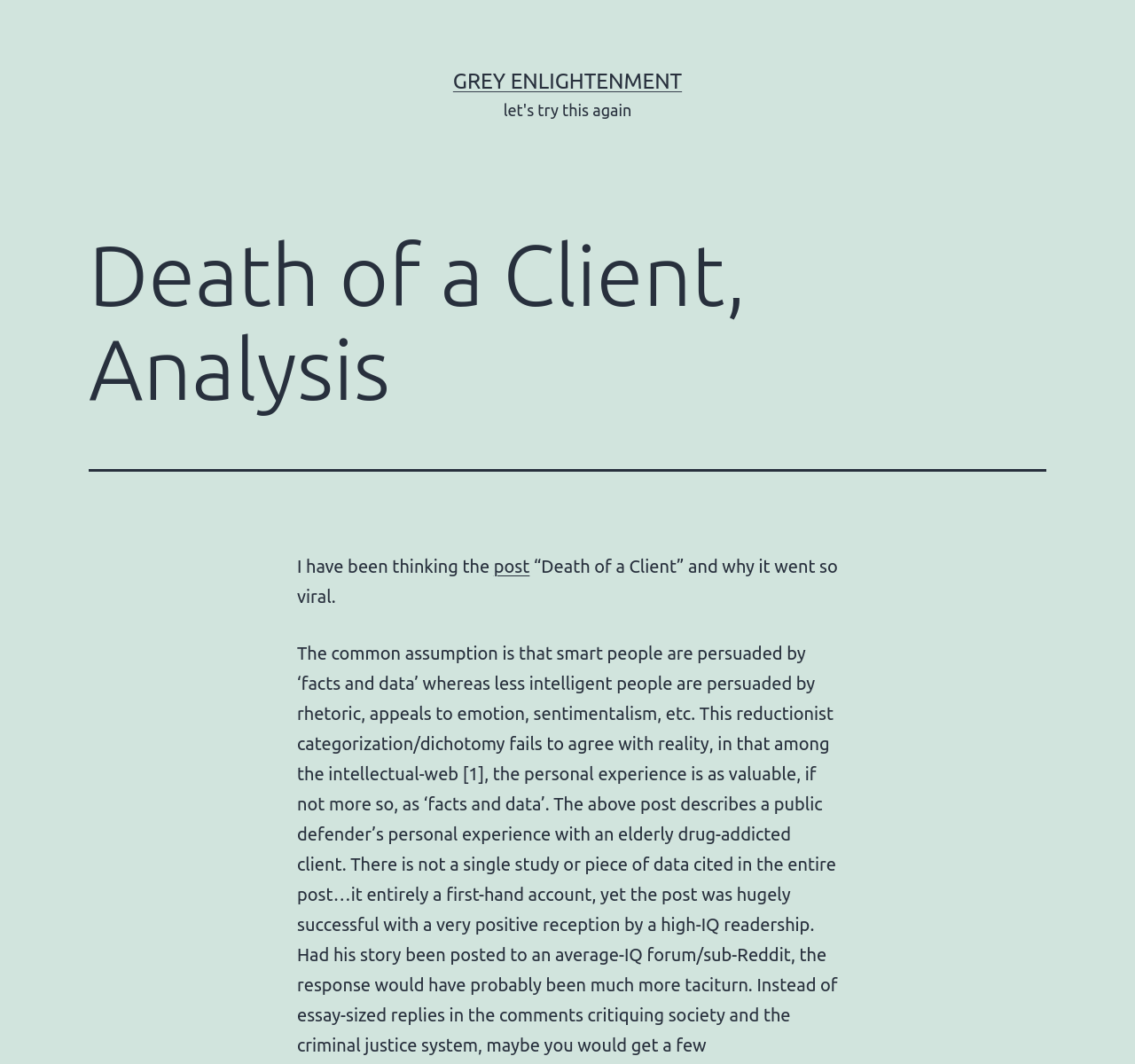Using the format (top-left x, top-left y, bottom-right x, bottom-right y), provide the bounding box coordinates for the described UI element. All values should be floating point numbers between 0 and 1: post

[0.435, 0.522, 0.467, 0.541]